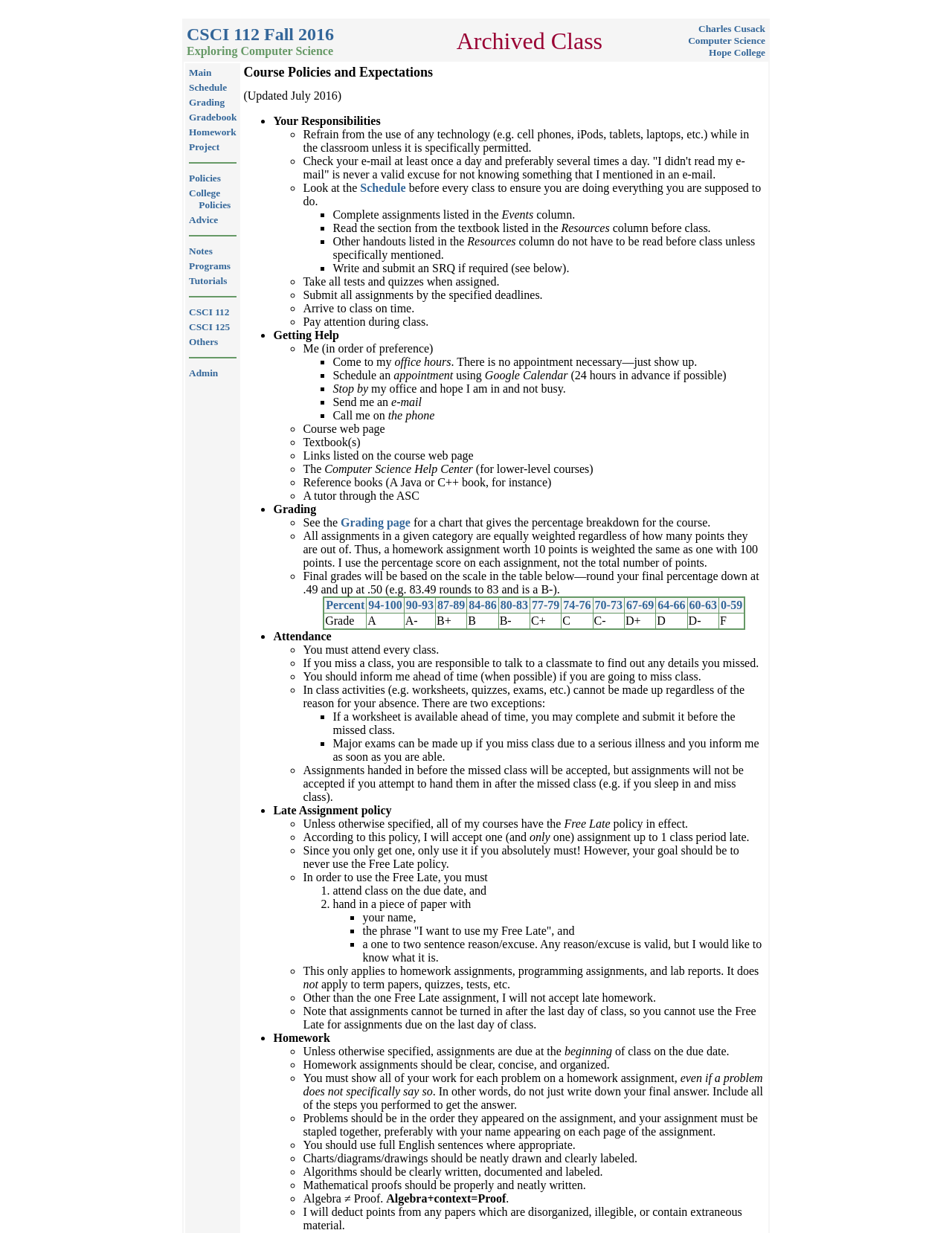Can you identify and provide the main heading of the webpage?

Course Policies and Expectations